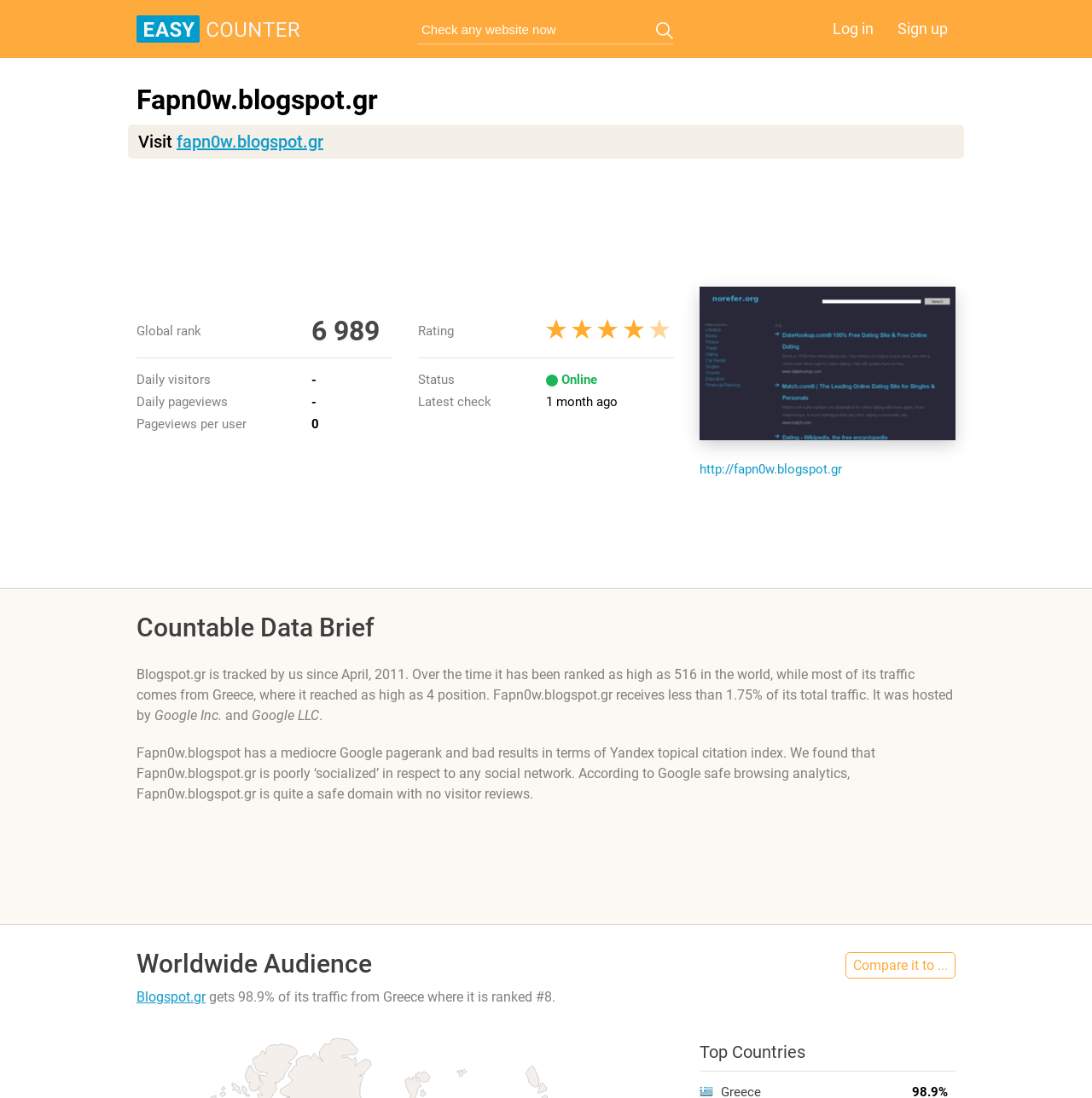Please locate the bounding box coordinates of the region I need to click to follow this instruction: "Check any website now".

[0.382, 0.014, 0.621, 0.04]